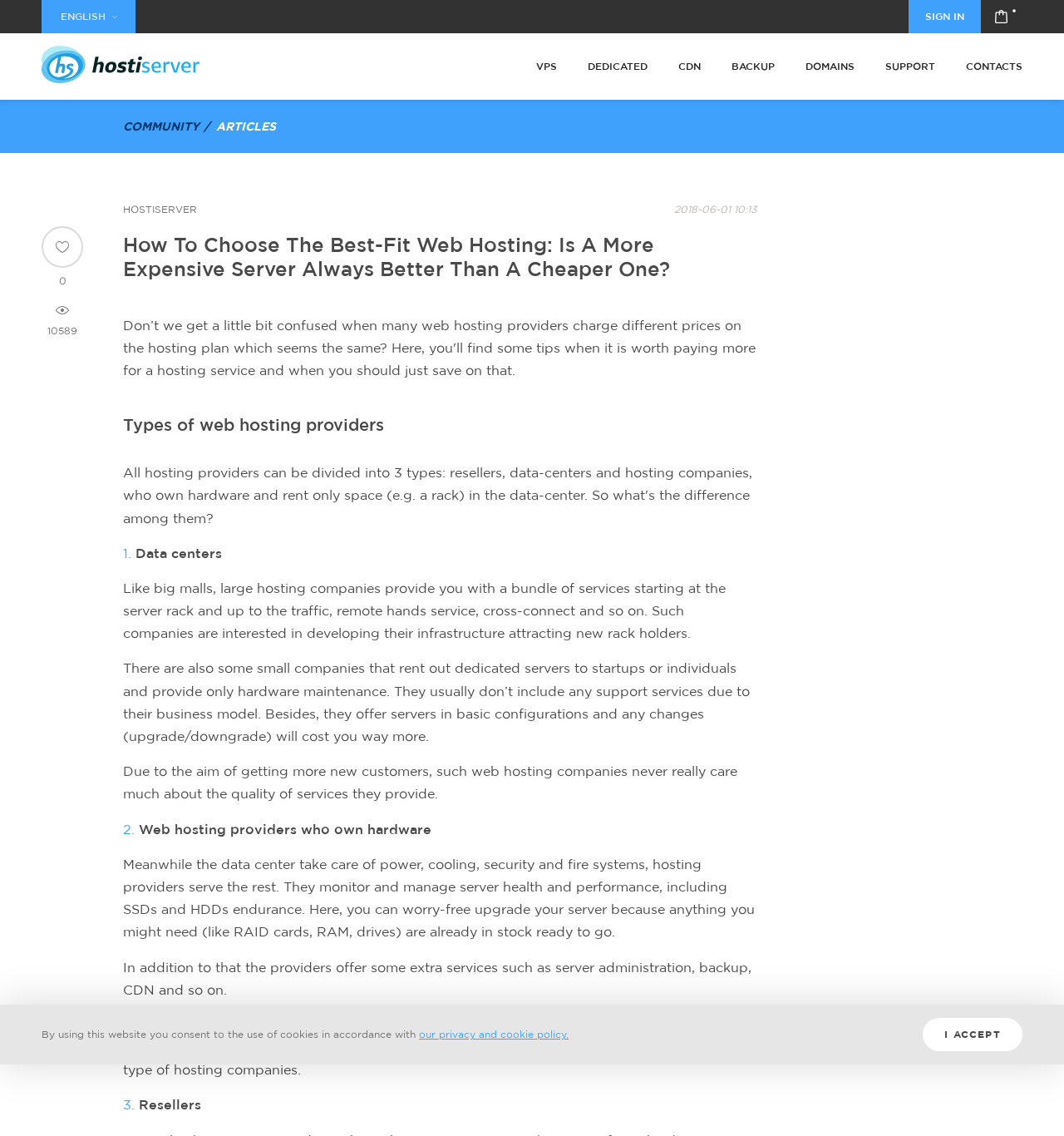What is the purpose of the 'CONTENTS' section?
Look at the image and respond with a single word or a short phrase.

List of article contents